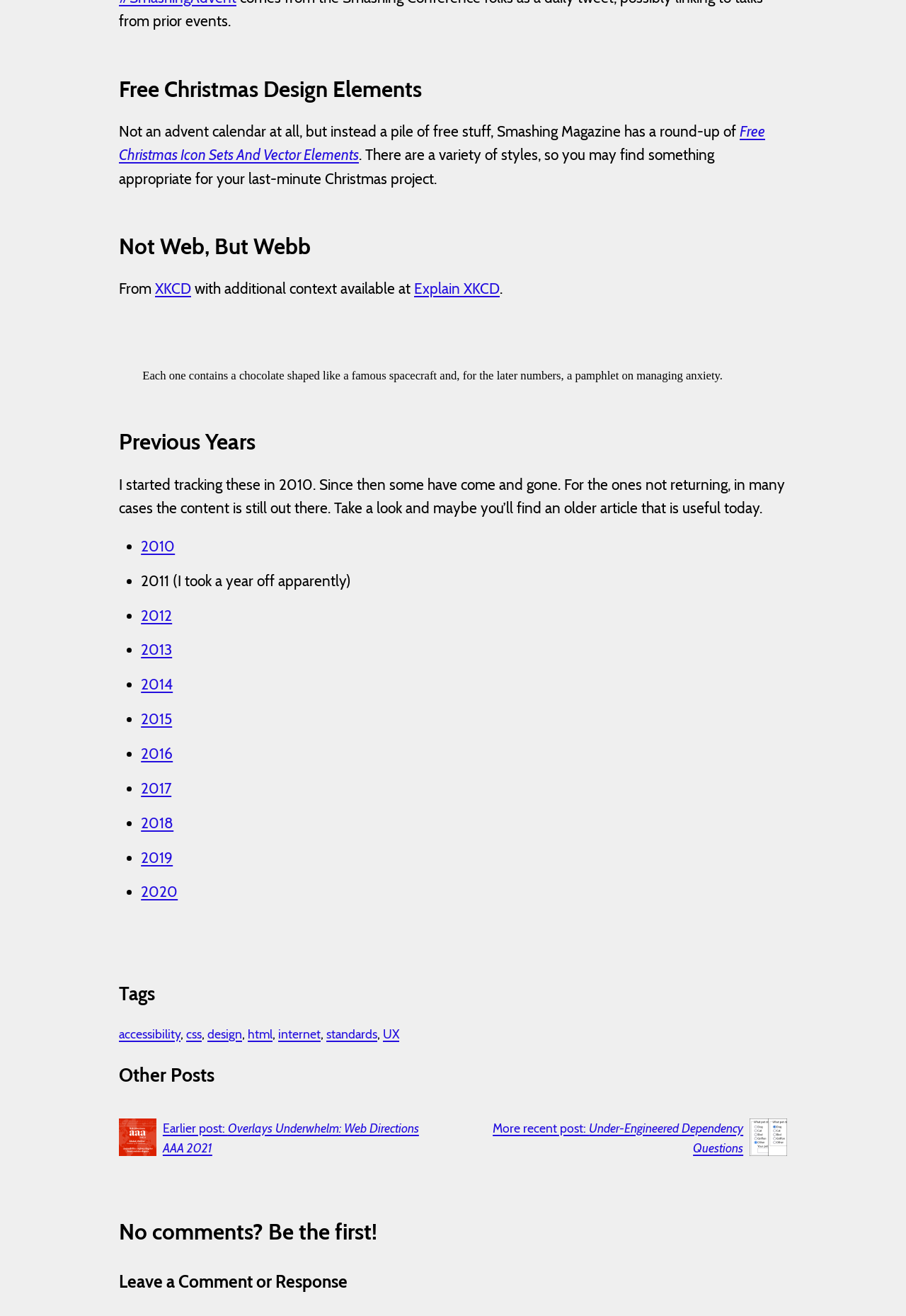Please provide a comprehensive answer to the question based on the screenshot: What is the purpose of the list of years?

The list of years, ranging from 2010 to 2020, is likely used to track the content of previous years. The text above the list mentions that some content may have come and gone, but the content is still available, suggesting that the list is used to access archived content.